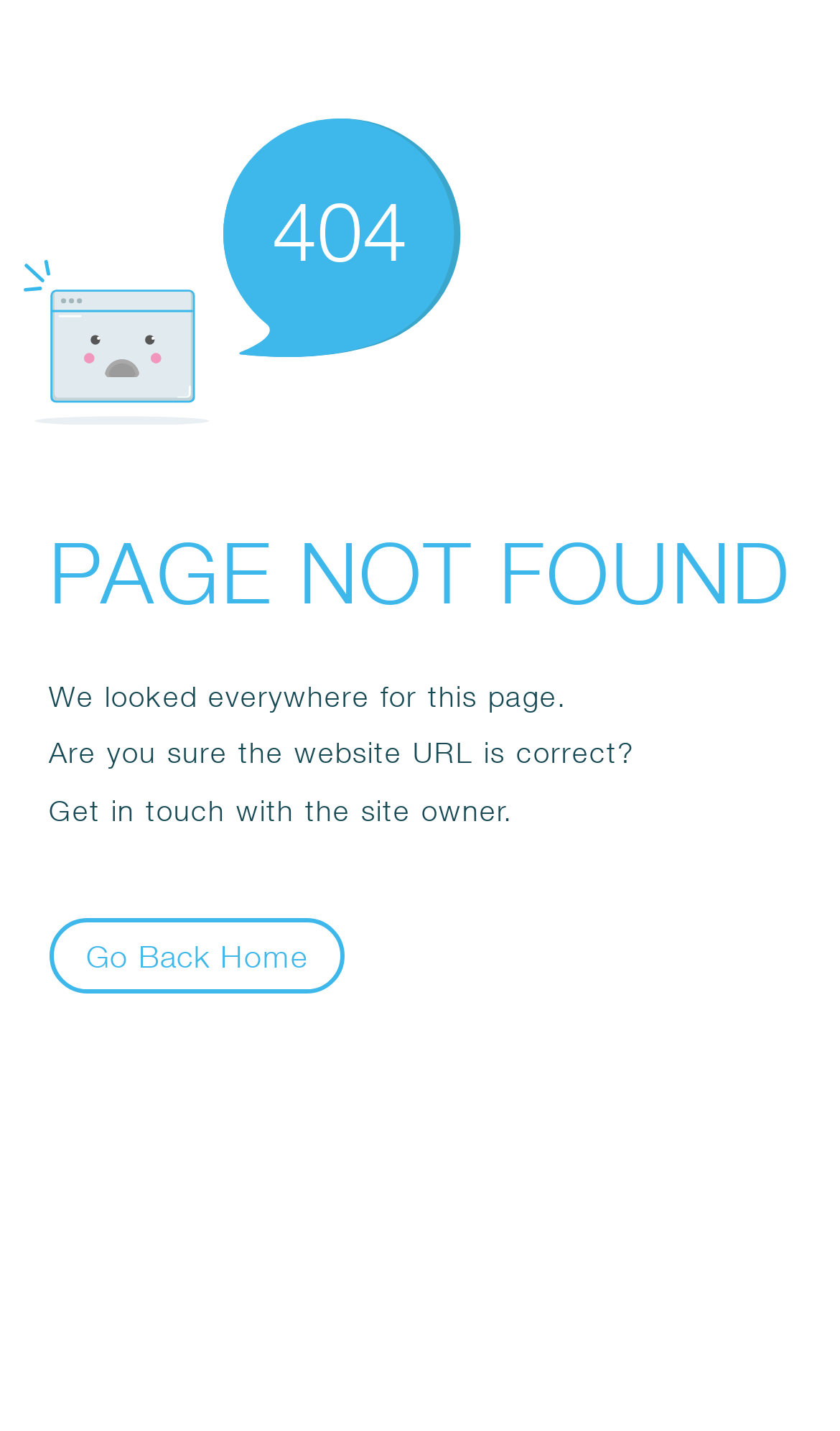What is the main error message?
Using the image as a reference, answer the question in detail.

The main error message is displayed as a static text 'PAGE NOT FOUND' which is a prominent element on the webpage, indicating that the page is not found.